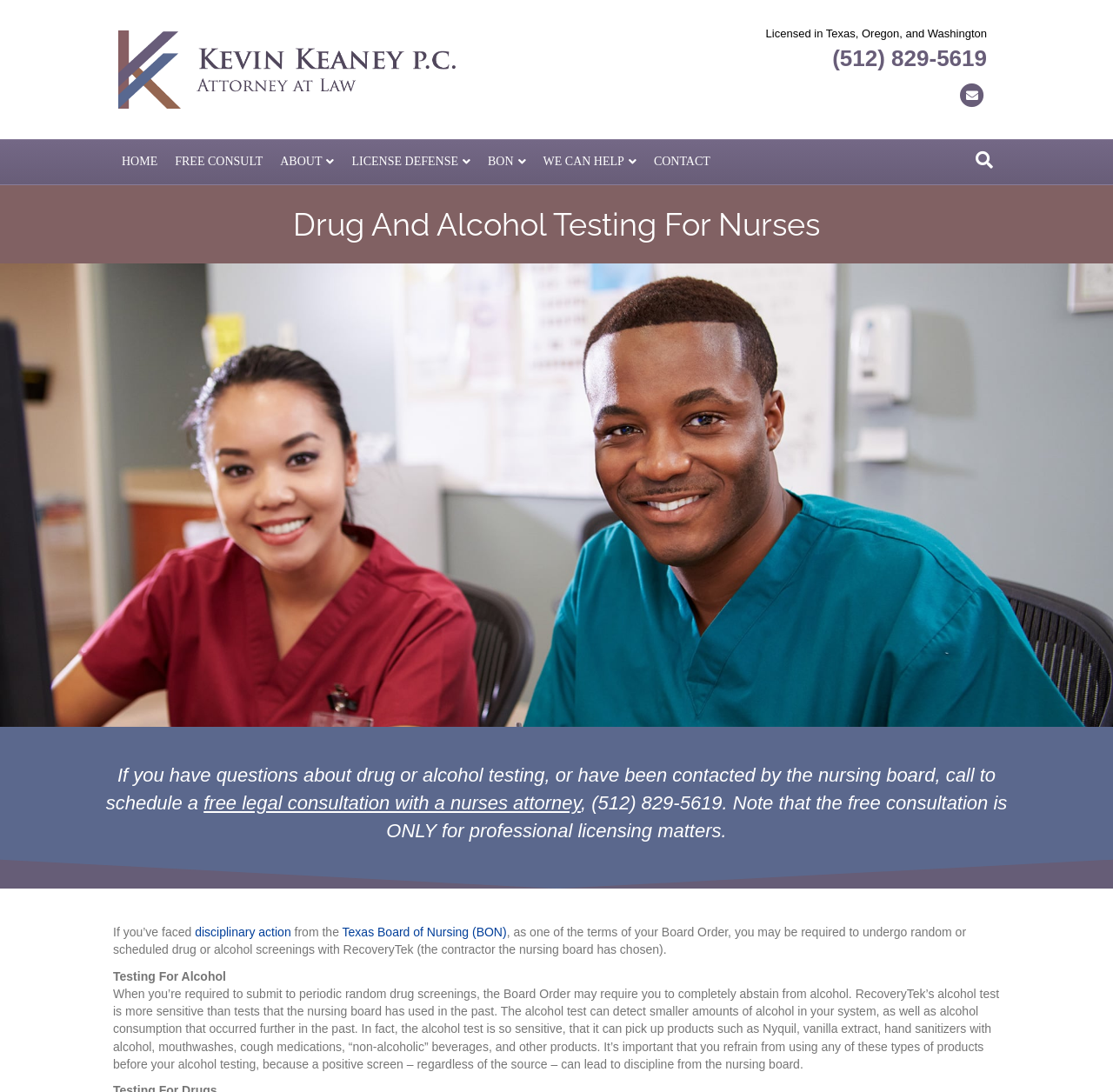Please reply with a single word or brief phrase to the question: 
What is the name of the attorney's office?

Nurses Attorney for Texas